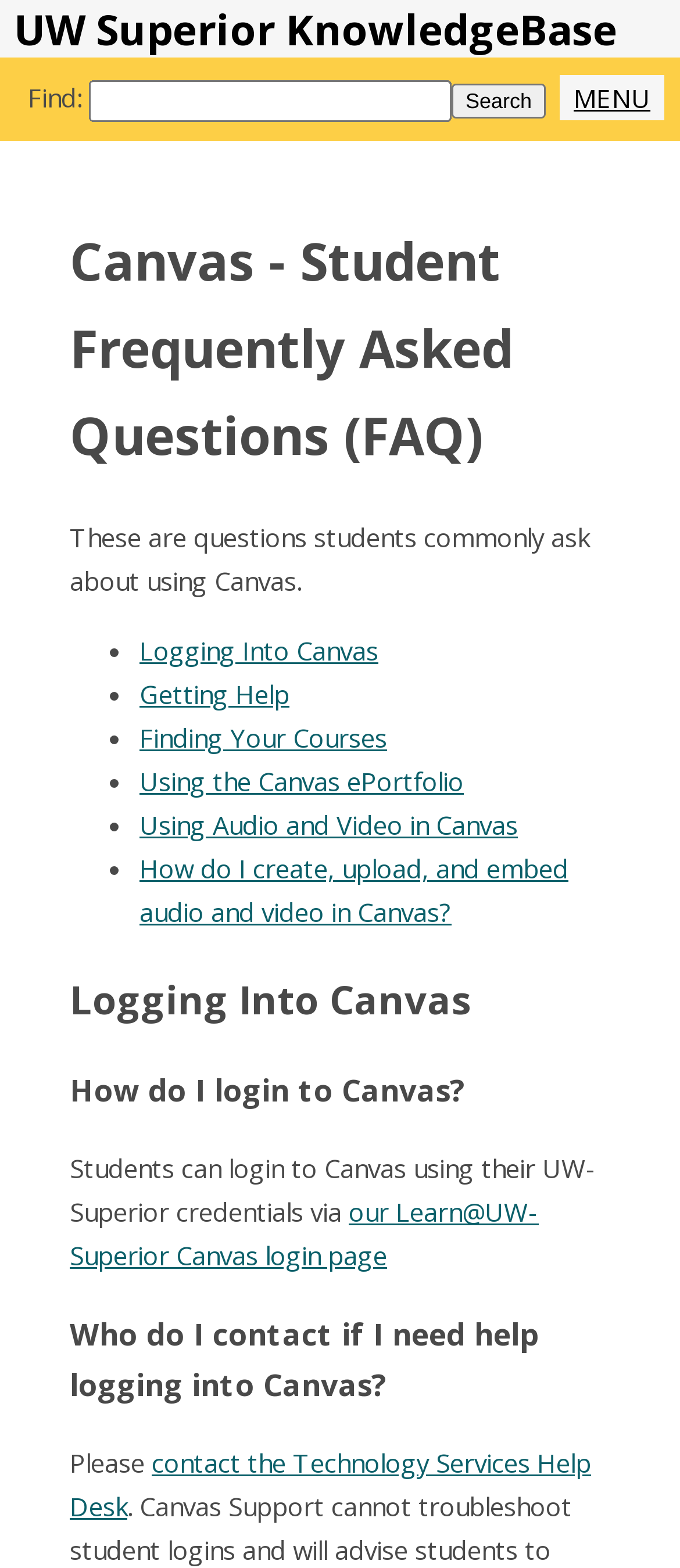What type of questions are answered on this webpage?
Provide an in-depth and detailed answer to the question.

The webpage has a heading 'Canvas - Student Frequently Asked Questions (FAQ)' and lists several questions related to using Canvas, such as logging in, getting help, and finding courses. This suggests that the webpage is dedicated to answering frequently asked questions from students about using Canvas.